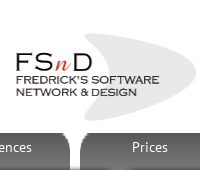Answer this question in one word or a short phrase: What are the navigation links?

References and Prices